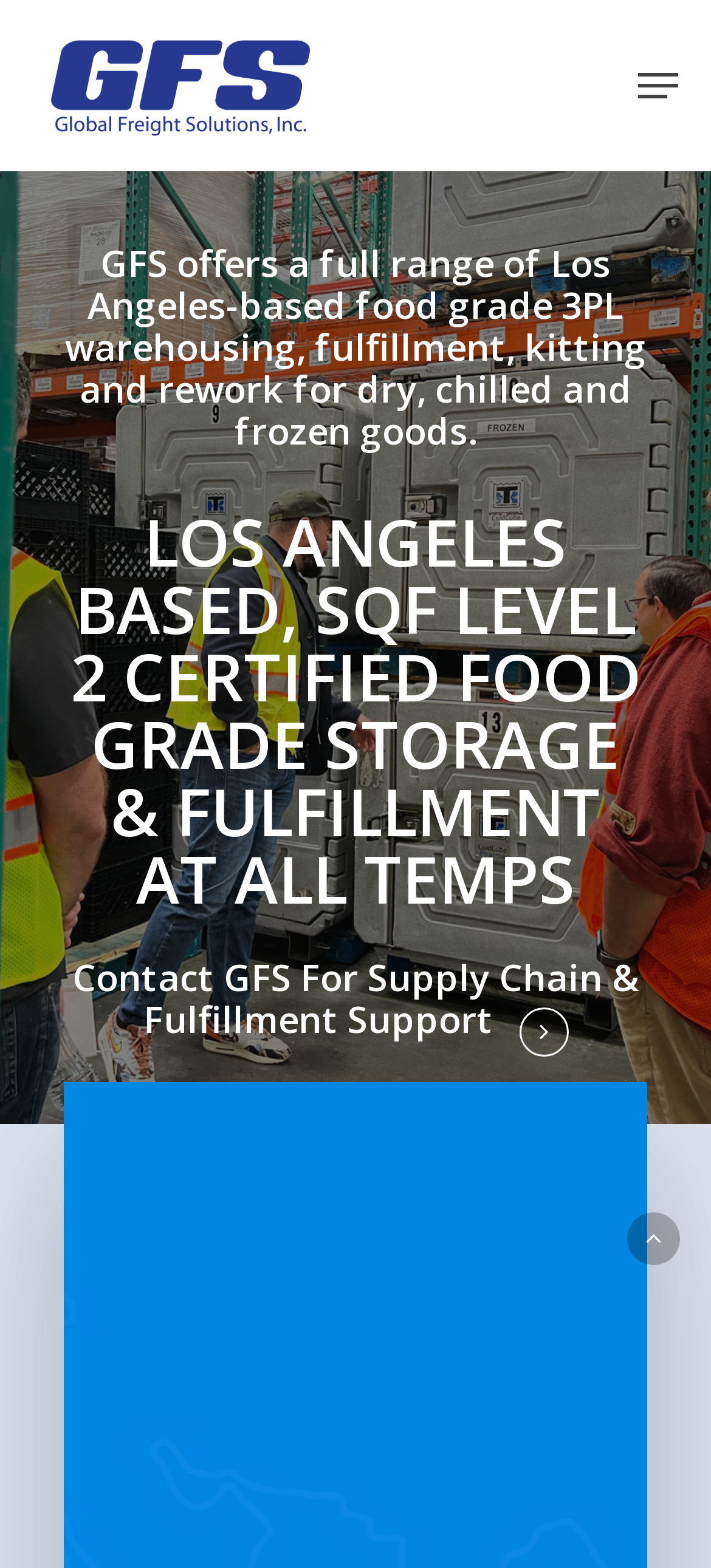What is the main heading of this webpage? Please extract and provide it.

LOS ANGELES BASED, SQF LEVEL 2 CERTIFIED FOOD GRADE STORAGE & FULFILLMENT AT ALL TEMPS